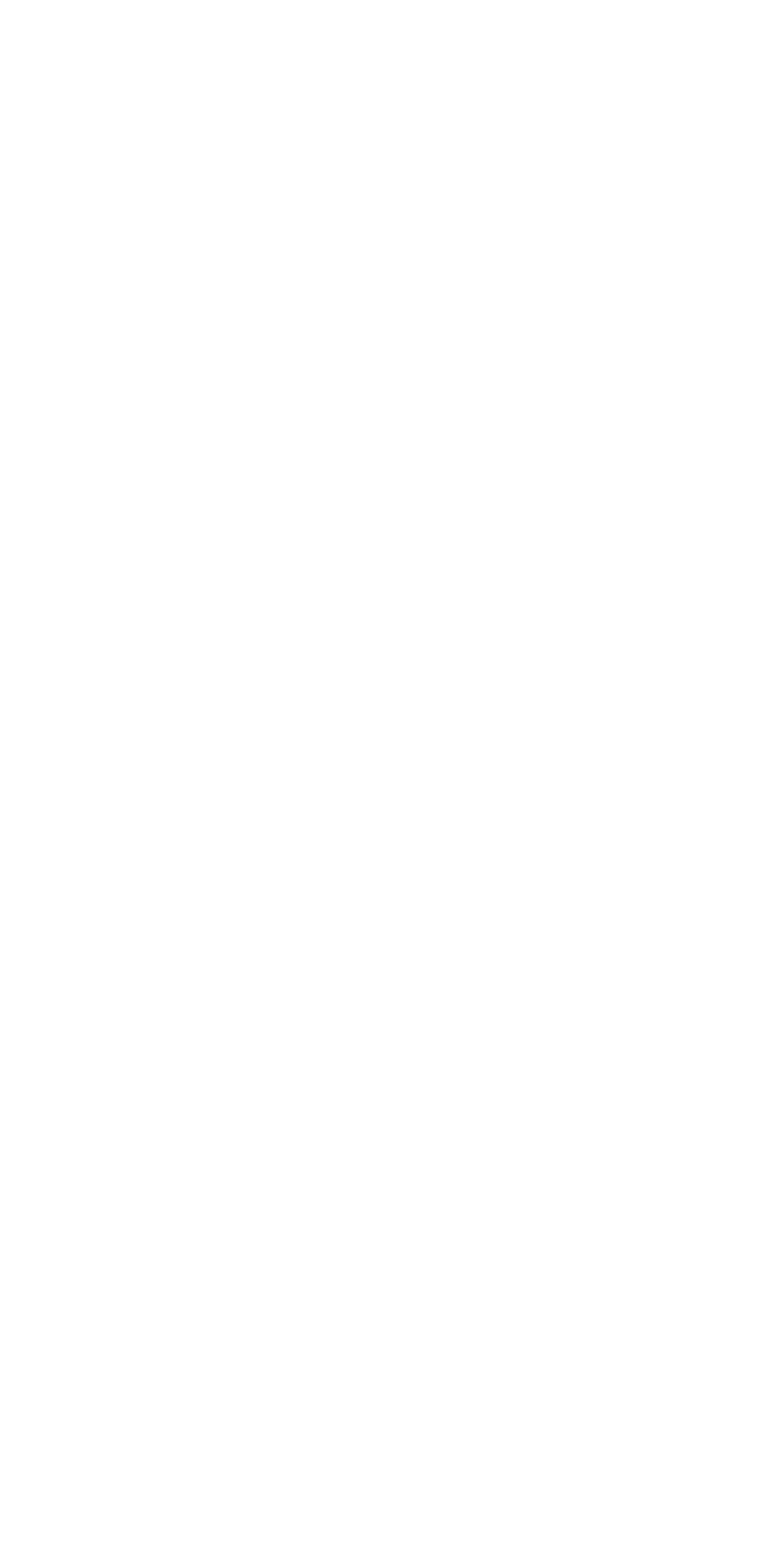Using the element description: "MIAM", determine the bounding box coordinates. The coordinates should be in the format [left, top, right, bottom], with values between 0 and 1.

[0.051, 0.45, 0.949, 0.48]